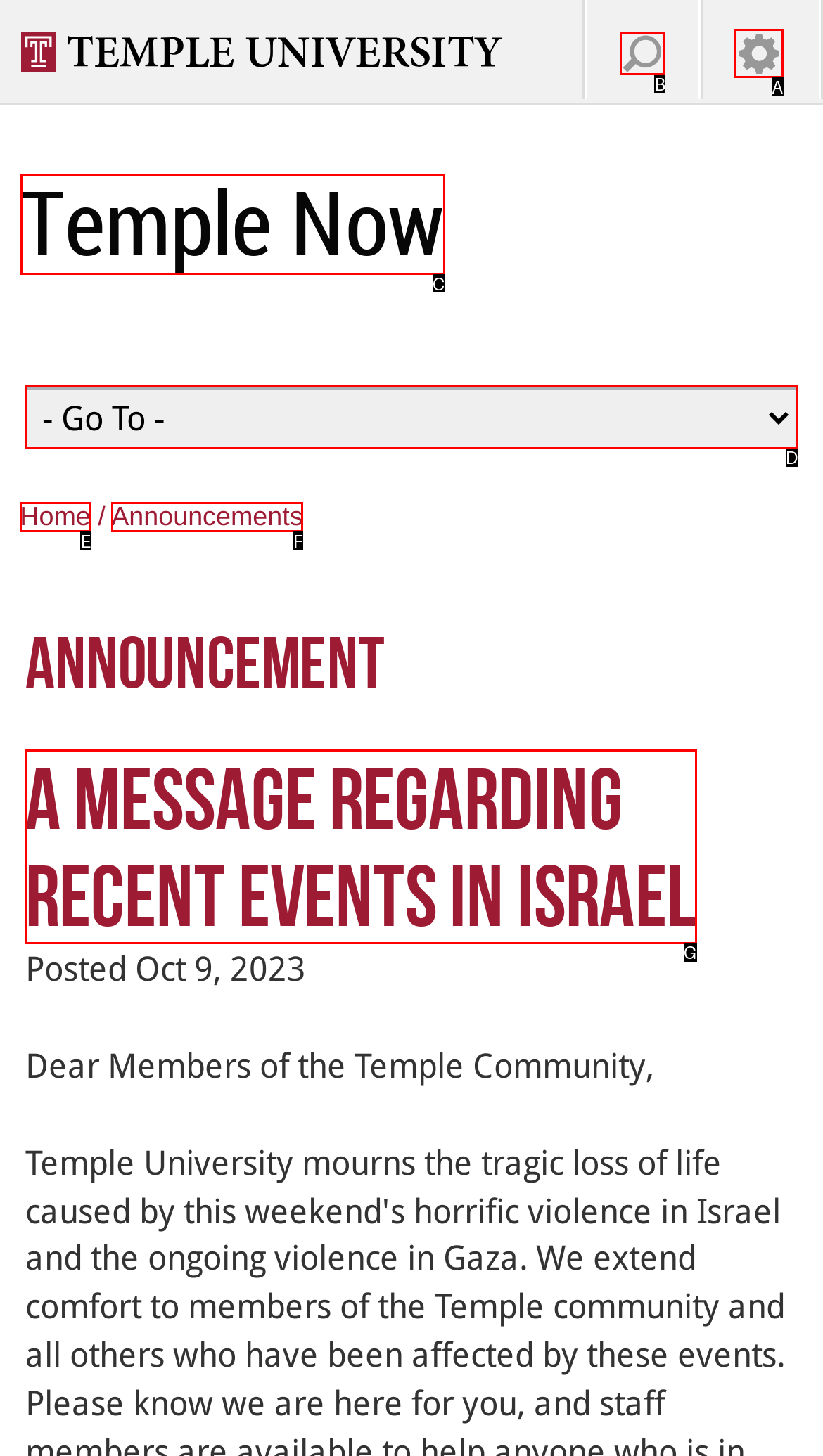Based on the description: Toggle Utility Menu, select the HTML element that fits best. Provide the letter of the matching option.

A